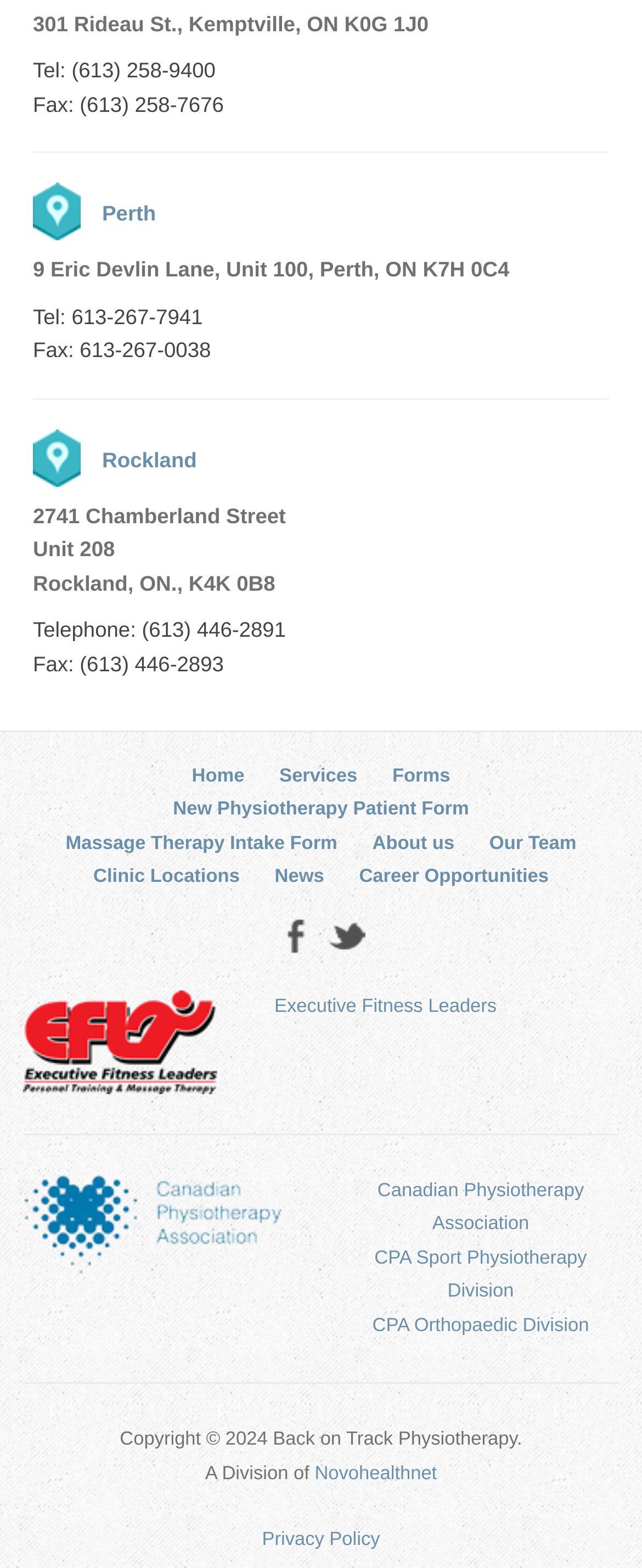Specify the bounding box coordinates of the area to click in order to execute this command: 'Click on the 'Rockland' link'. The coordinates should consist of four float numbers ranging from 0 to 1, and should be formatted as [left, top, right, bottom].

[0.159, 0.285, 0.307, 0.301]